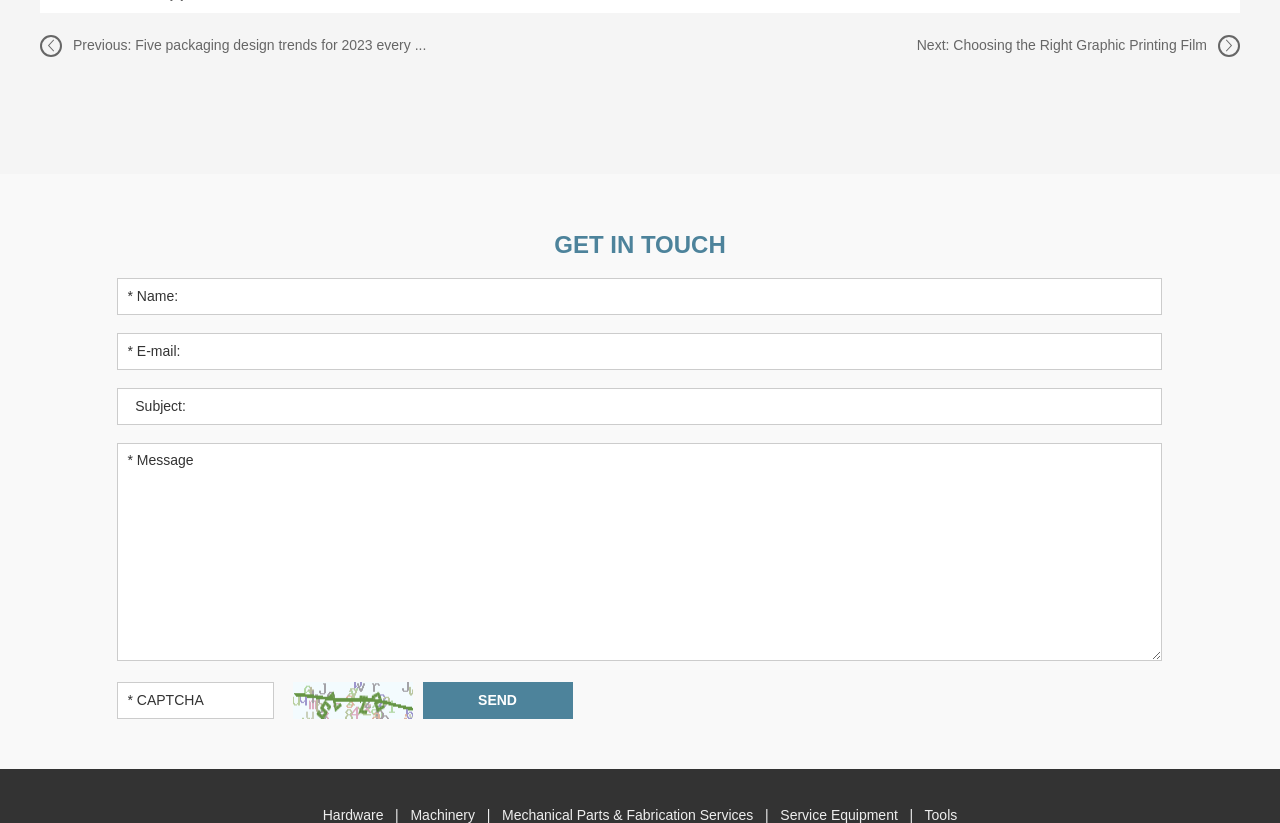Locate the bounding box coordinates of the area where you should click to accomplish the instruction: "Click on 'Hardware' link".

[0.252, 0.95, 0.303, 1.0]